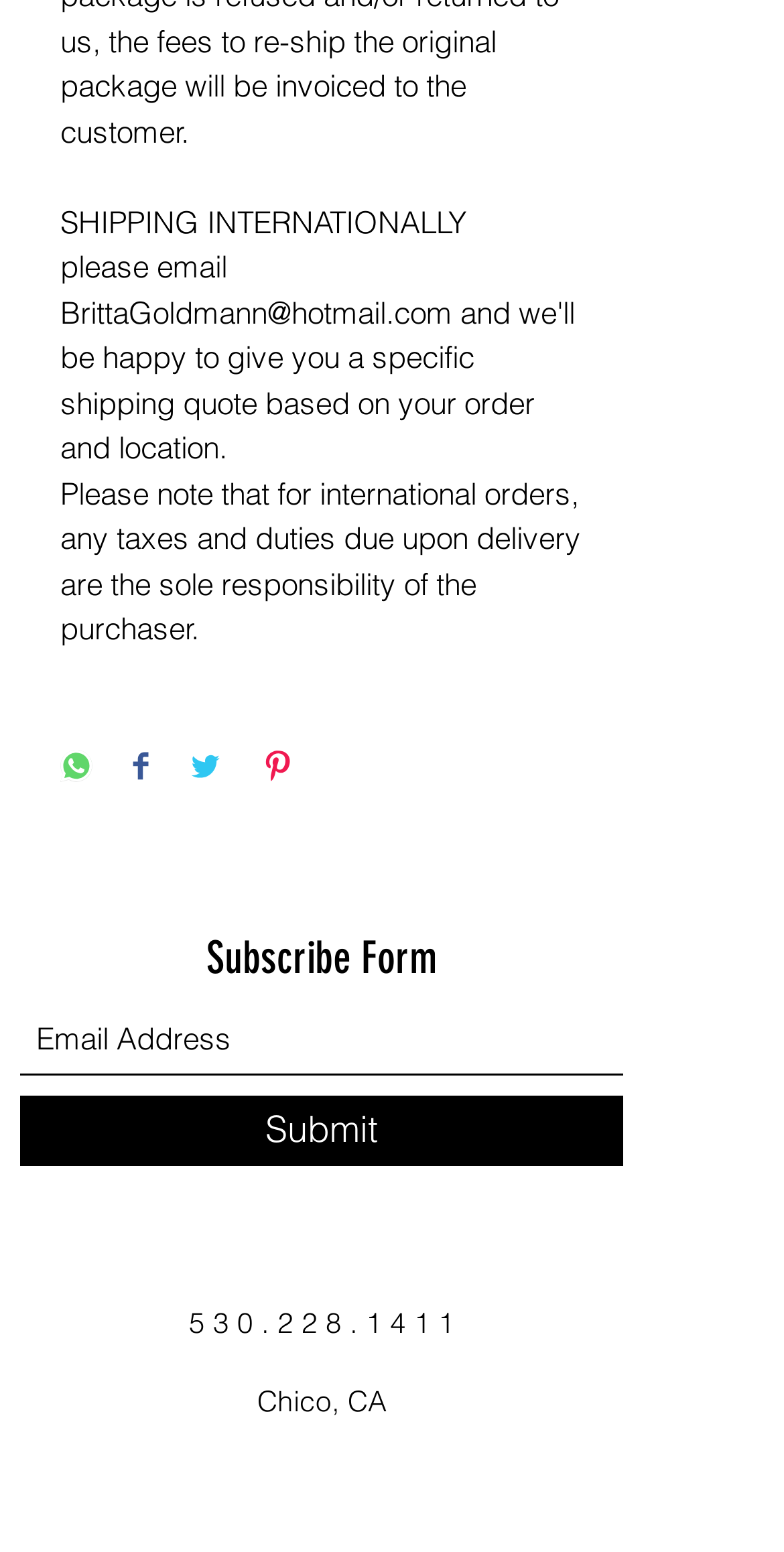Please find the bounding box coordinates for the clickable element needed to perform this instruction: "Subscribe with email".

[0.026, 0.647, 0.795, 0.693]